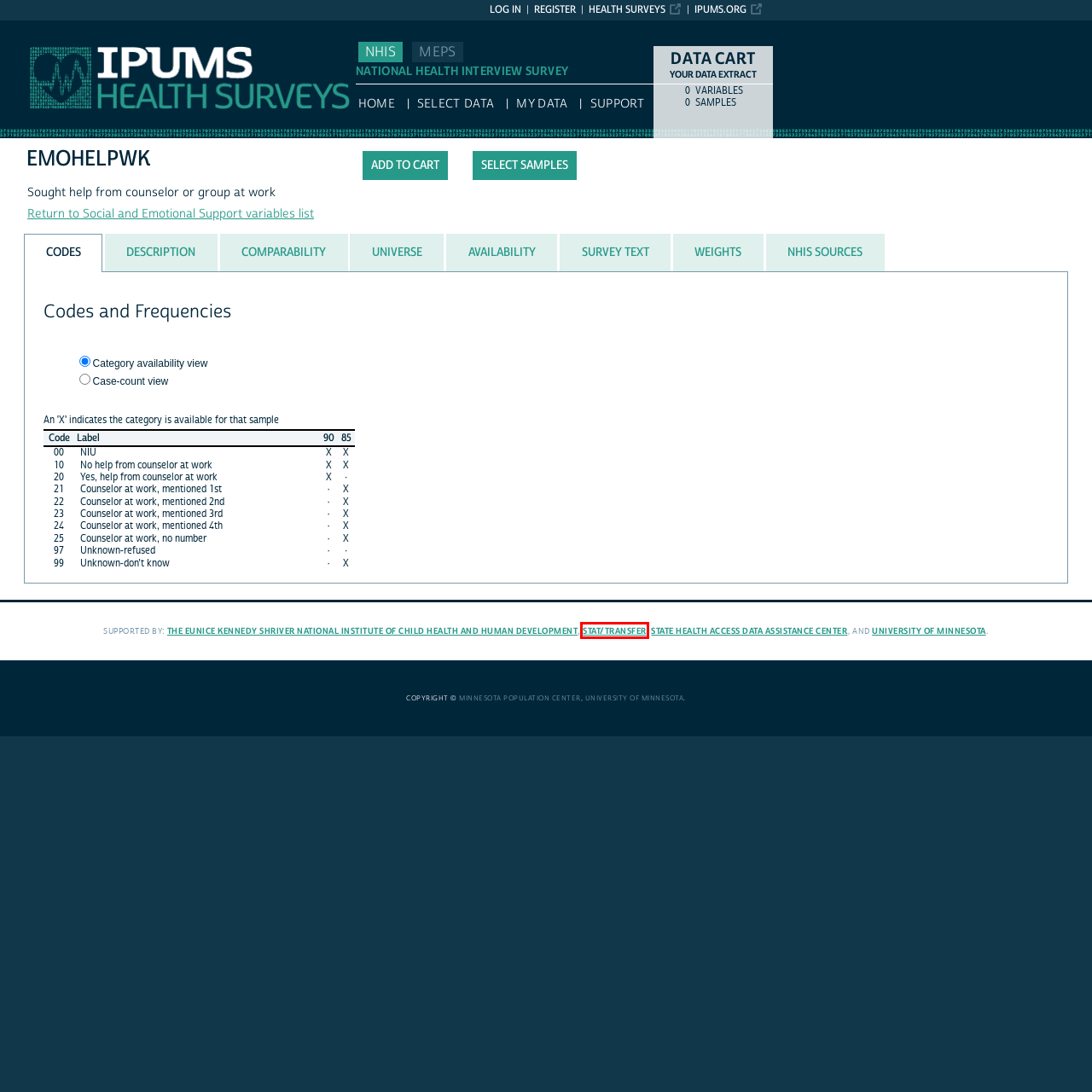You have a screenshot of a webpage with a red rectangle bounding box around an element. Identify the best matching webpage description for the new page that appears after clicking the element in the bounding box. The descriptions are:
A. IPUMS Health Surveys
B. IPUMS MEPS
C. Homepage | NICHD - Eunice Kennedy Shriver National Institute of Child Health and Human Development
D. Home | SHADAC
E. University of Minnesota Twin Cities
F. IPUMS NHIS
G. Transfer Home - Stat/Transfer Data Conversion Software Utility
H. Homepage | IPUMS

G